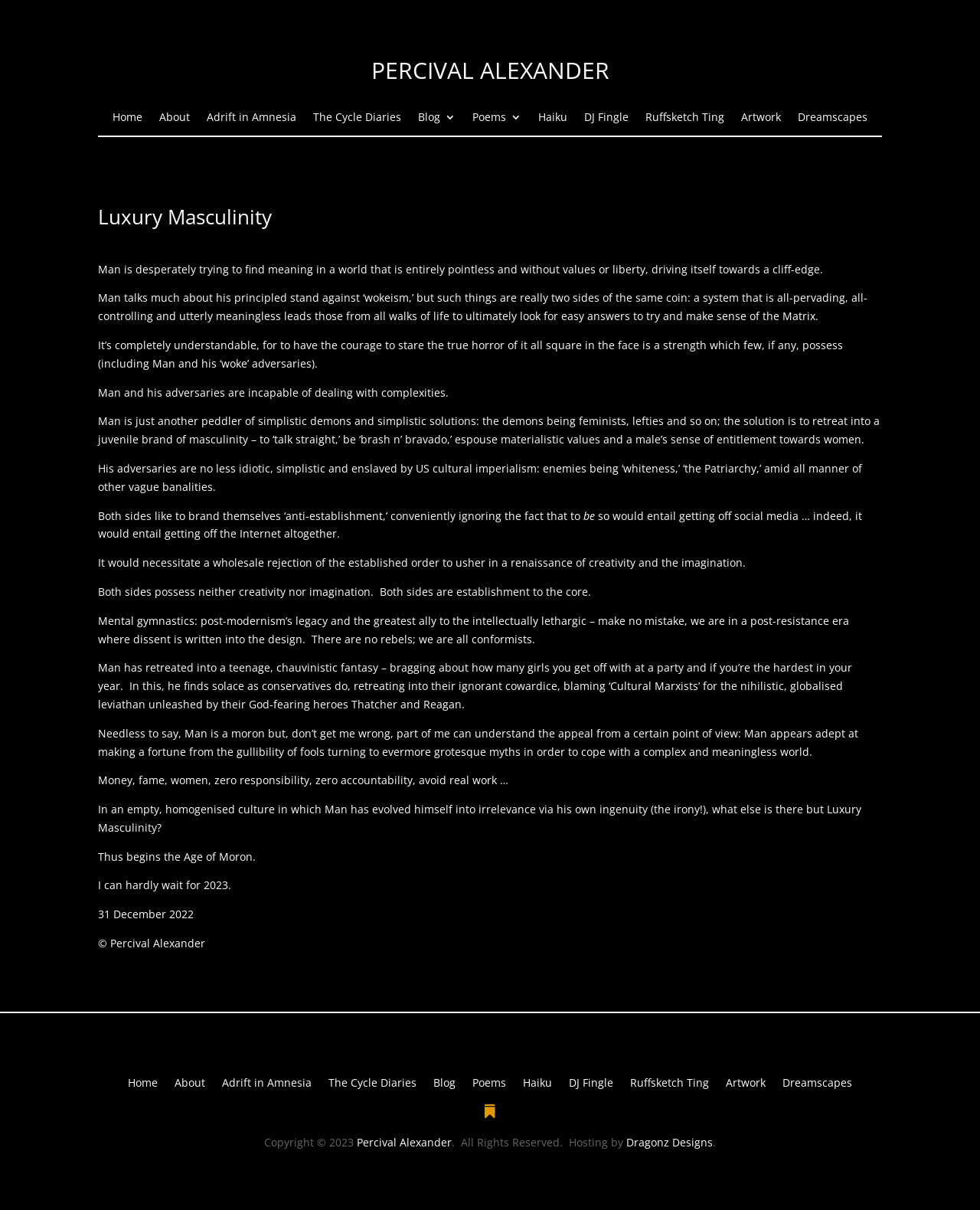Find the bounding box coordinates of the clickable area required to complete the following action: "Read the 'Luxury Masculinity' heading".

[0.1, 0.171, 0.9, 0.194]